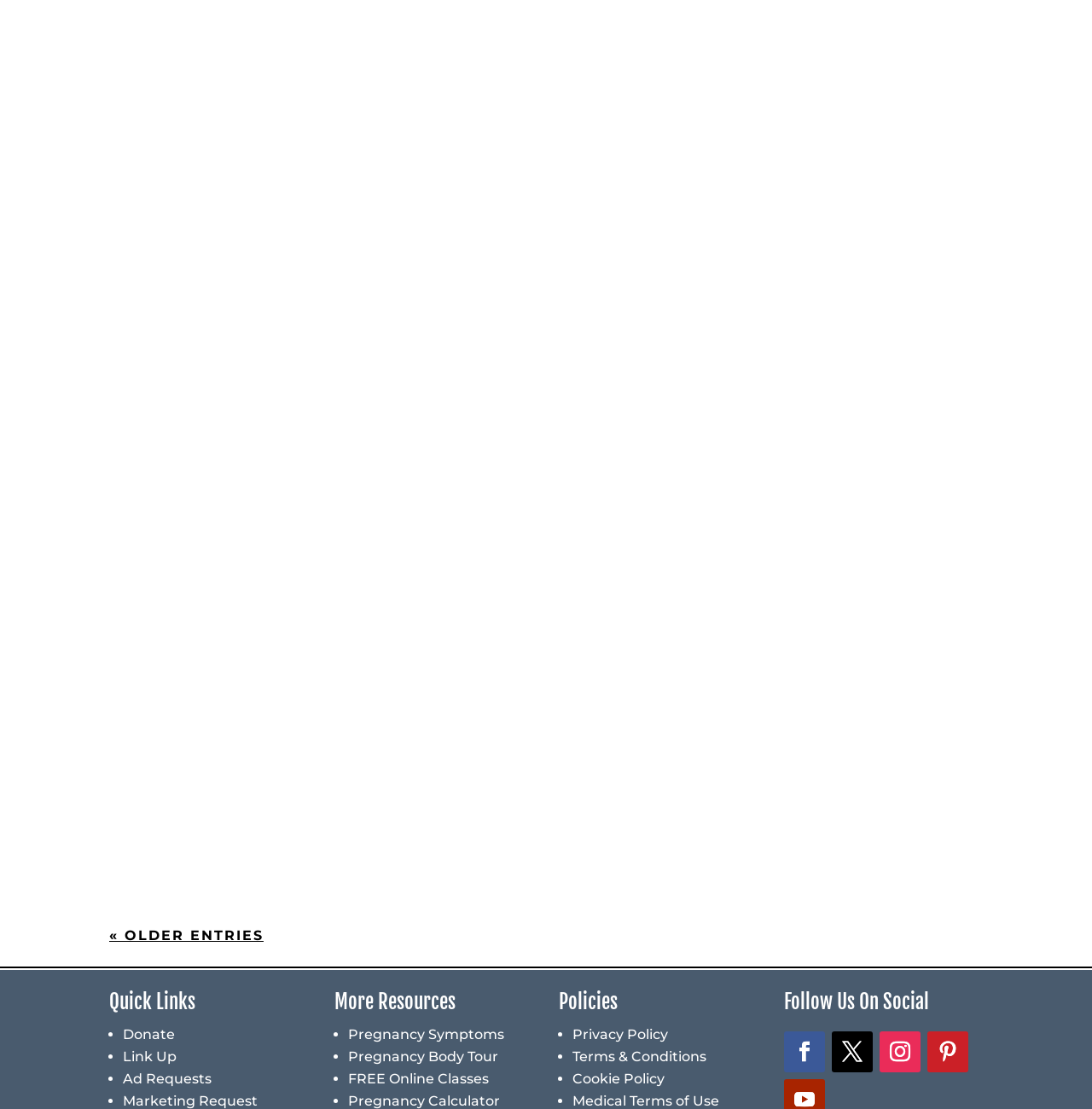Please identify the bounding box coordinates of the element that needs to be clicked to perform the following instruction: "View 'Pregnancy Symptoms'".

[0.318, 0.925, 0.461, 0.94]